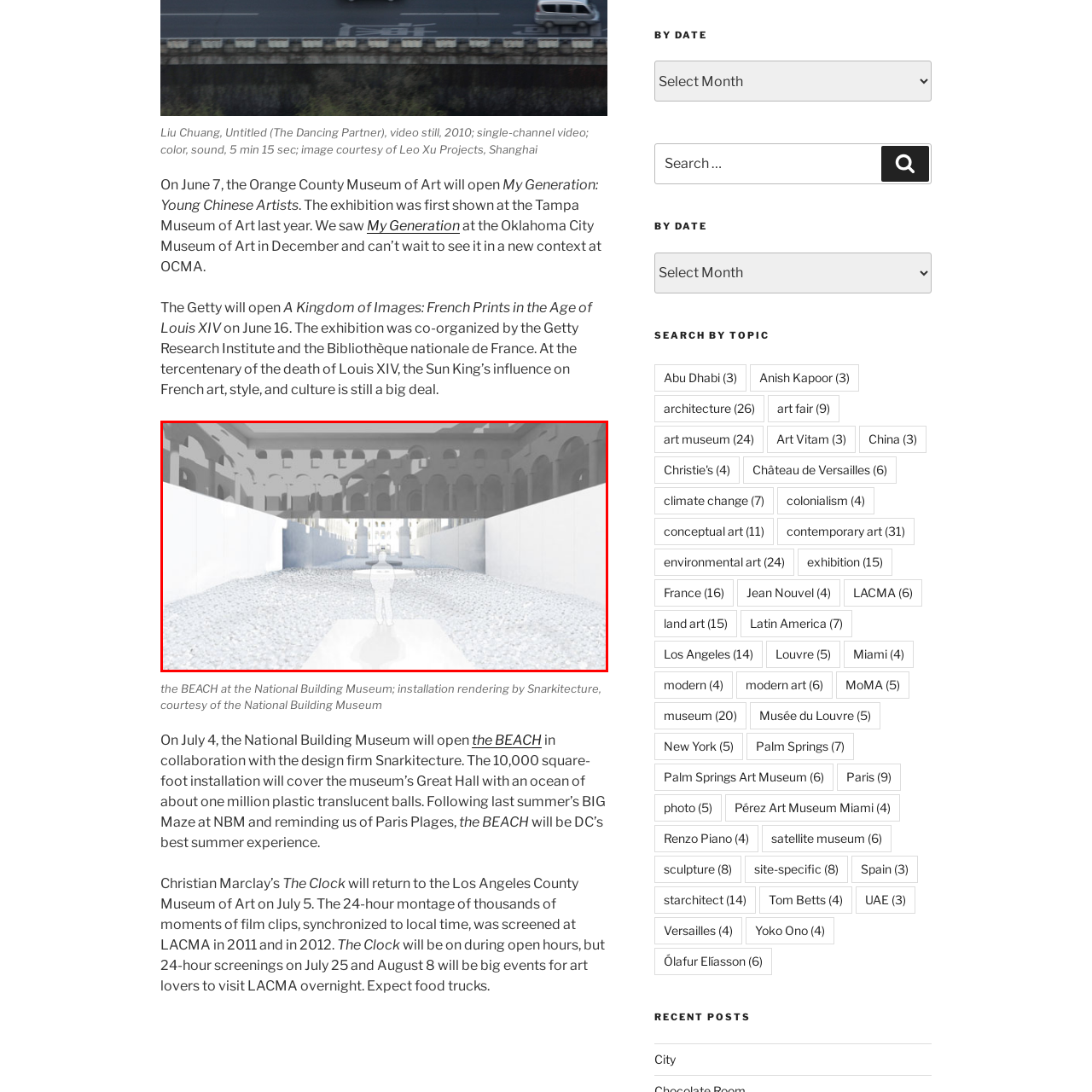What is the location of the National Building Museum?
Look at the image surrounded by the red border and respond with a one-word or short-phrase answer based on your observation.

Washington, D.C.